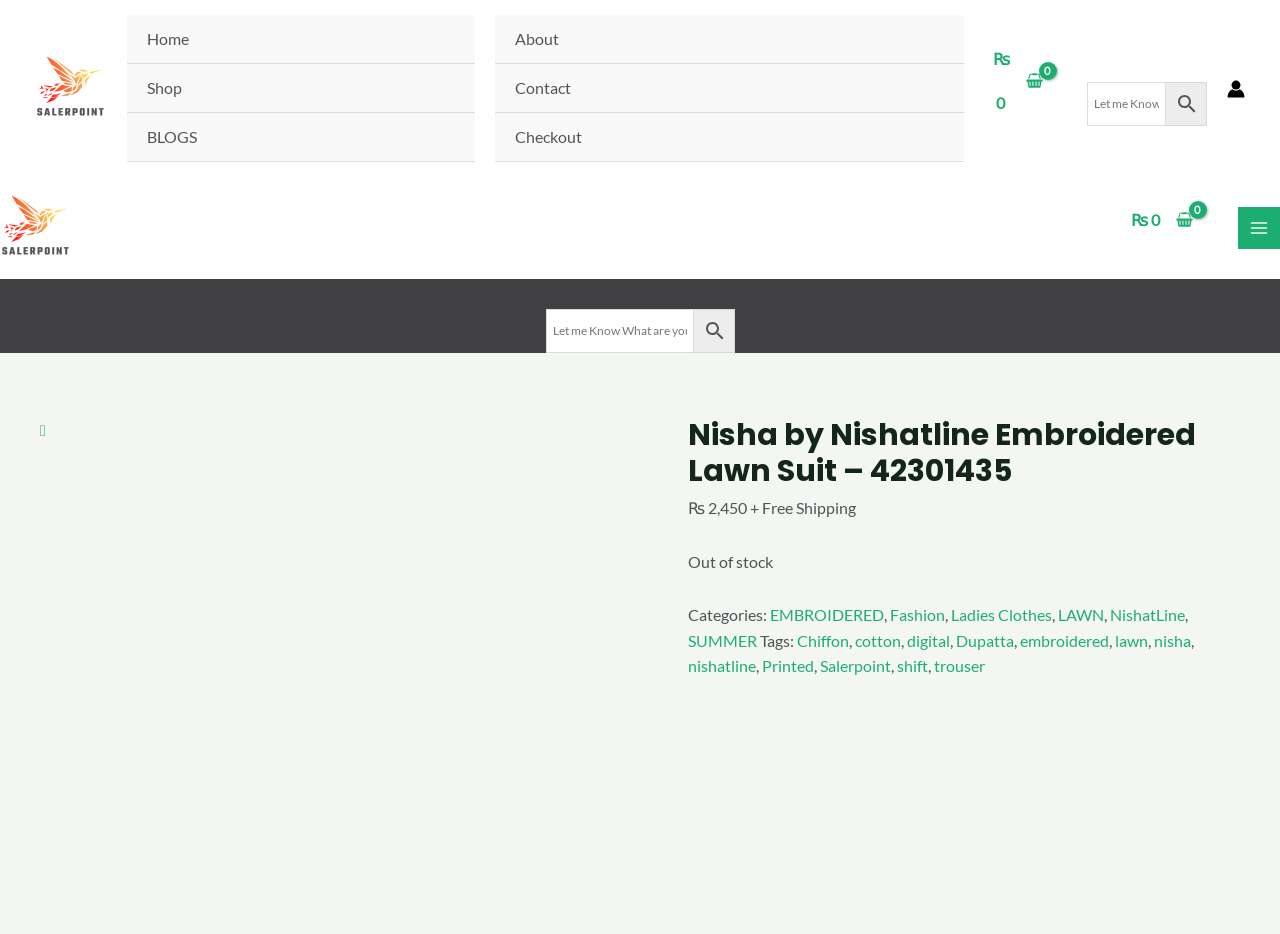What is the brand of the product?
Look at the image and answer the question using a single word or phrase.

NishatLine